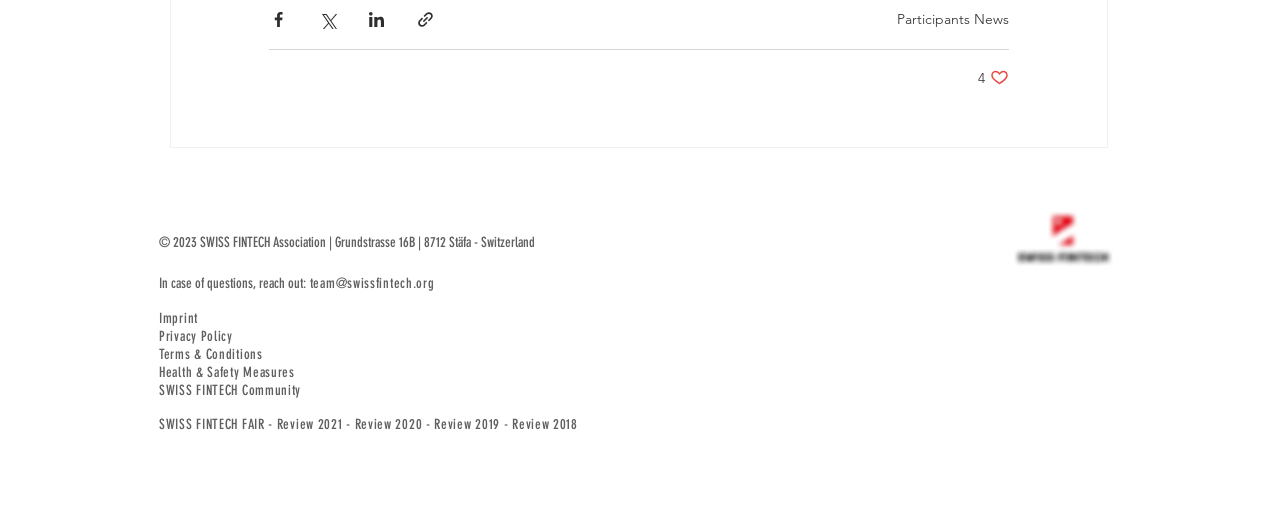Identify the coordinates of the bounding box for the element described below: "Gold". Return the coordinates as four float numbers between 0 and 1: [left, top, right, bottom].

None